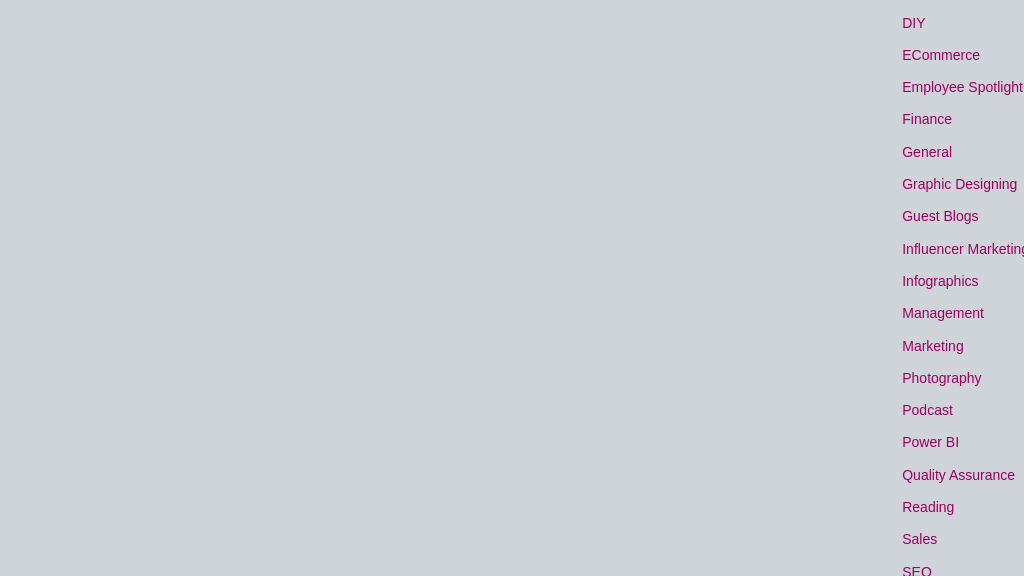Please examine the image and answer the question with a detailed explanation:
Are the text elements randomly placed?

The caption suggests that the layout is organized, with sections that guide readers on the content available, which implies that the text elements are intentionally placed in a structured manner.